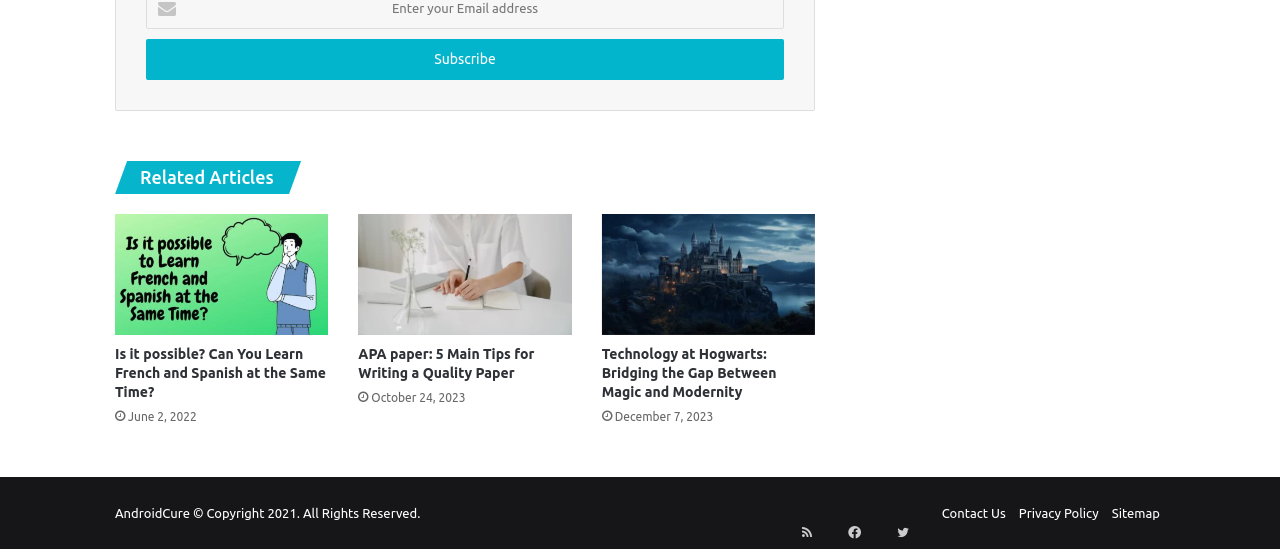Respond to the question below with a concise word or phrase:
What is the date of the second related article?

October 24, 2023